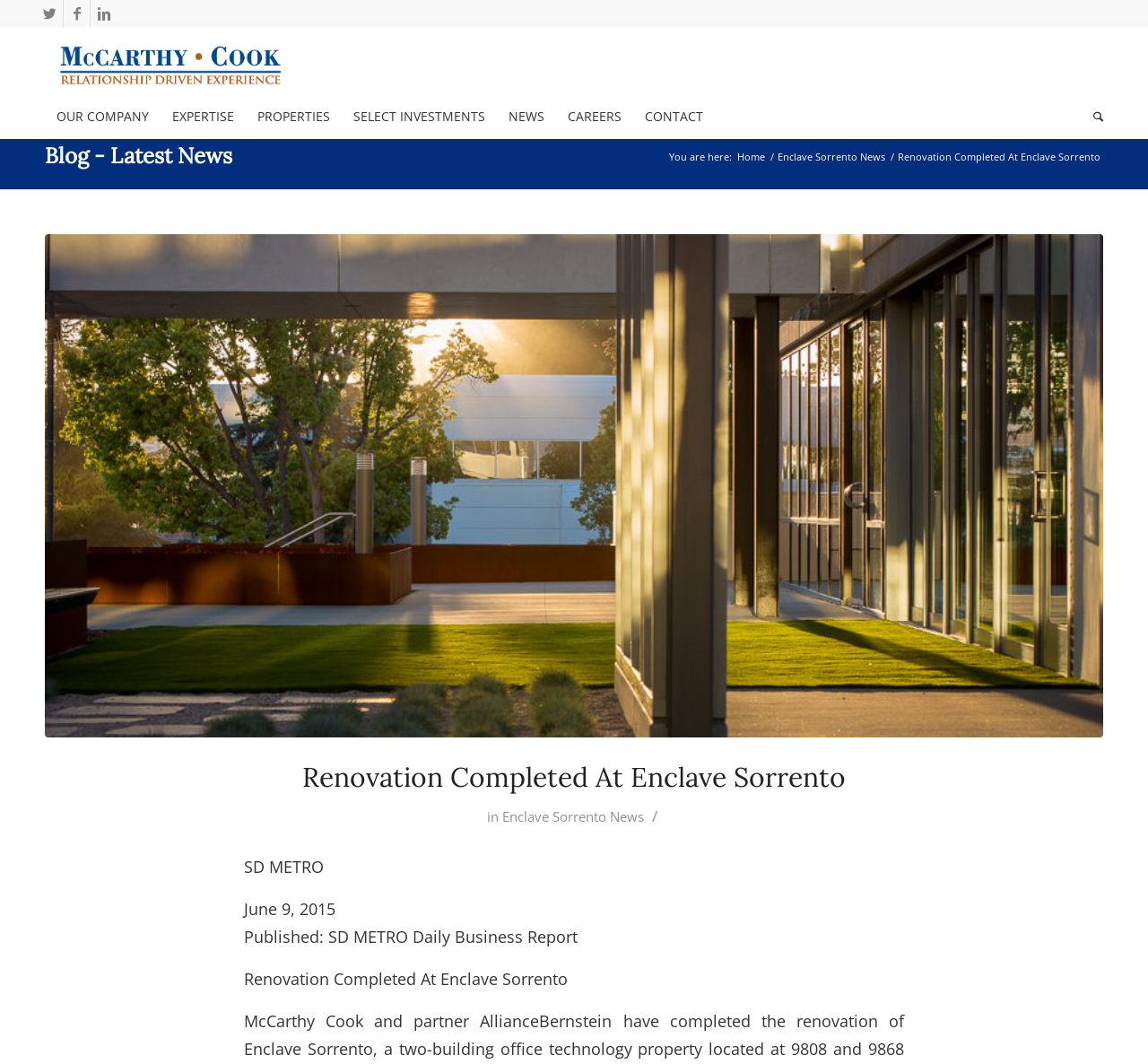Given the webpage screenshot and the description, determine the bounding box coordinates (top-left x, top-left y, bottom-right x, bottom-right y) that define the location of the UI element matching this description: Select Investments

[0.298, 0.089, 0.433, 0.131]